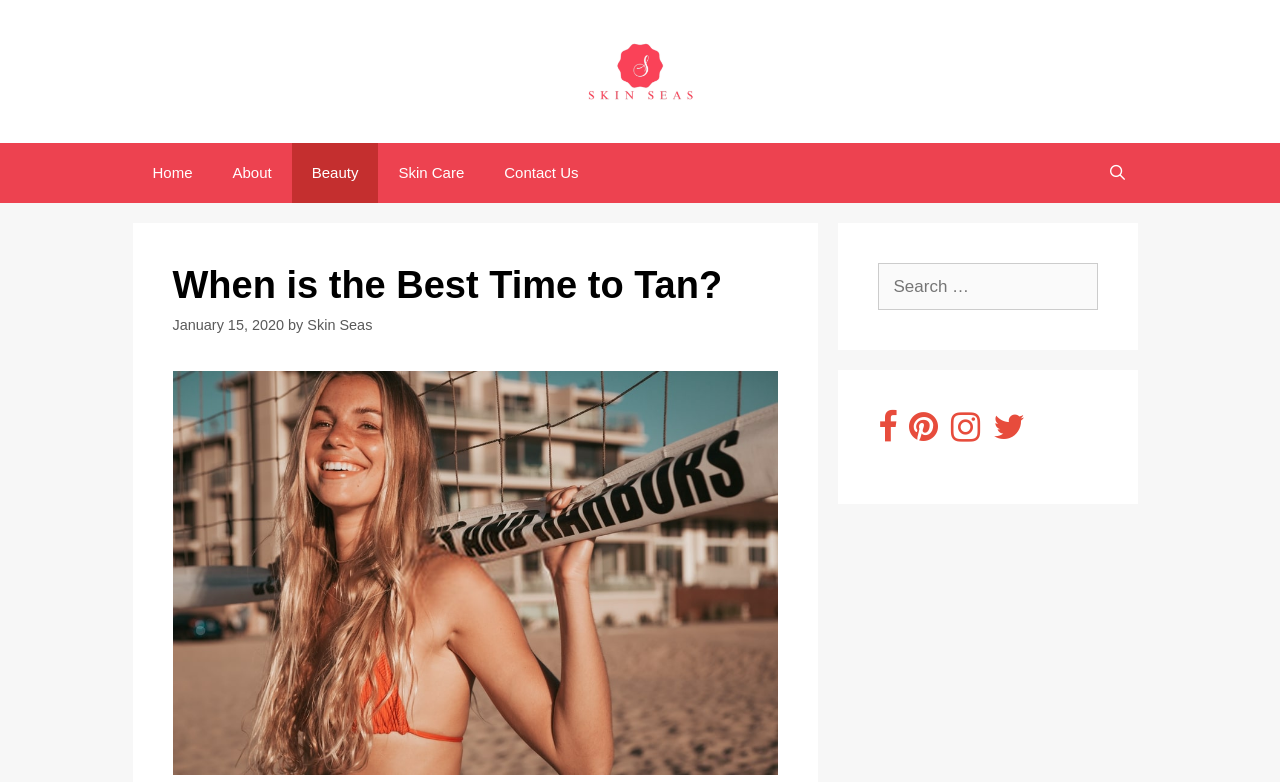What is the date of the article? Look at the image and give a one-word or short phrase answer.

January 15, 2020